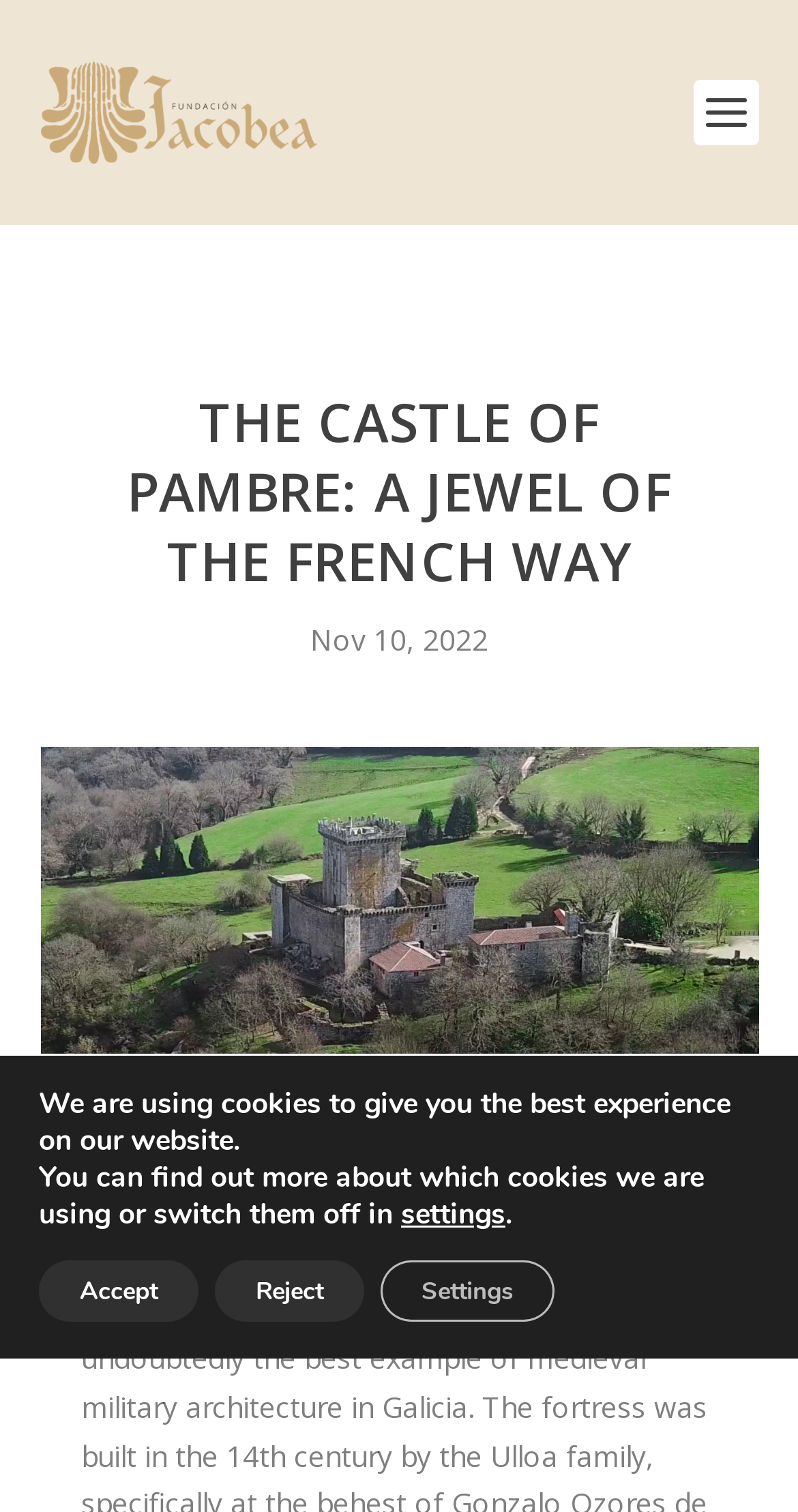Respond to the following question using a concise word or phrase: 
What is the purpose of the cookie banner?

To give the best experience